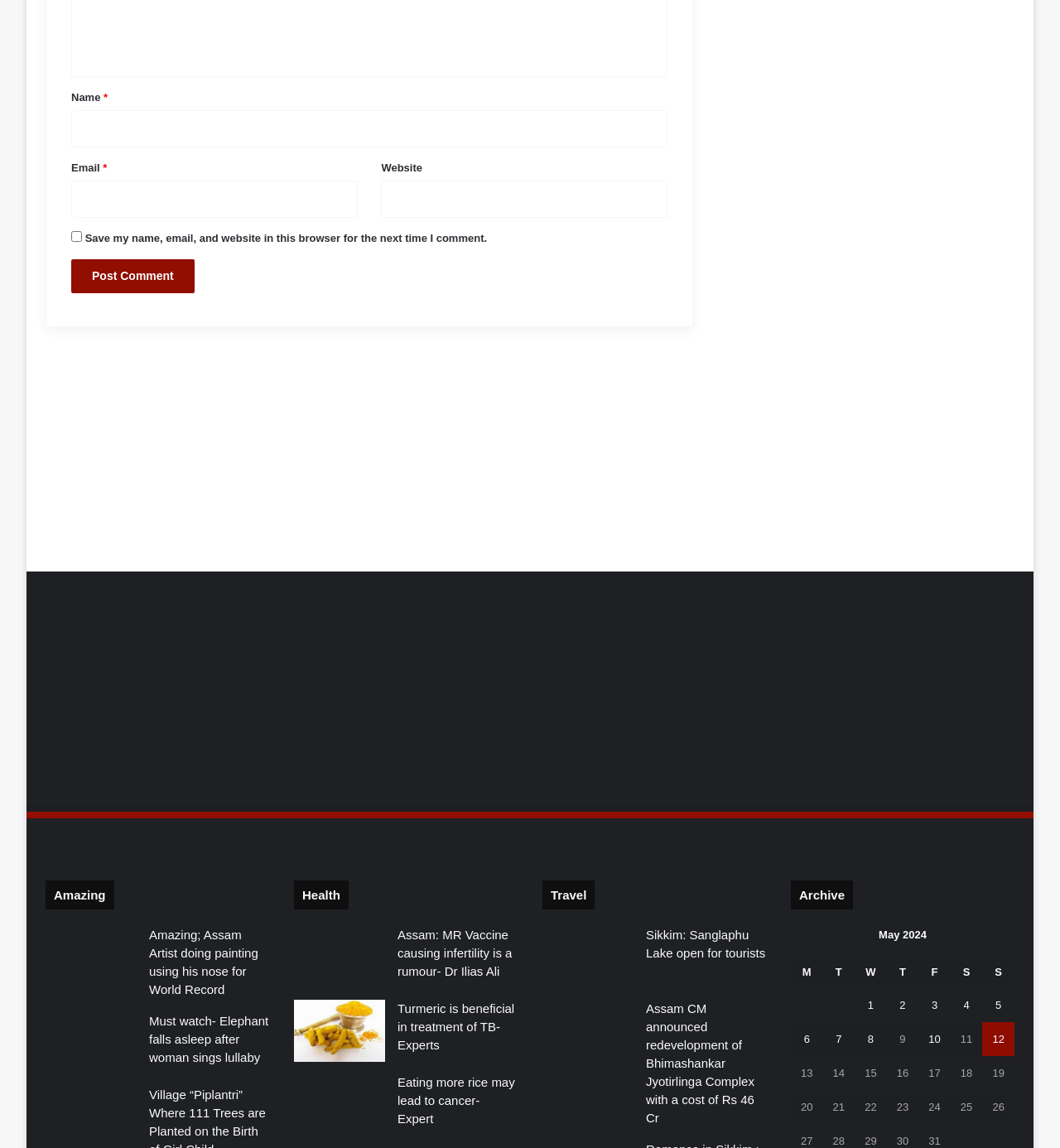Please locate the bounding box coordinates of the element that should be clicked to complete the given instruction: "Click the 'Amazing' link".

[0.043, 0.806, 0.129, 0.861]